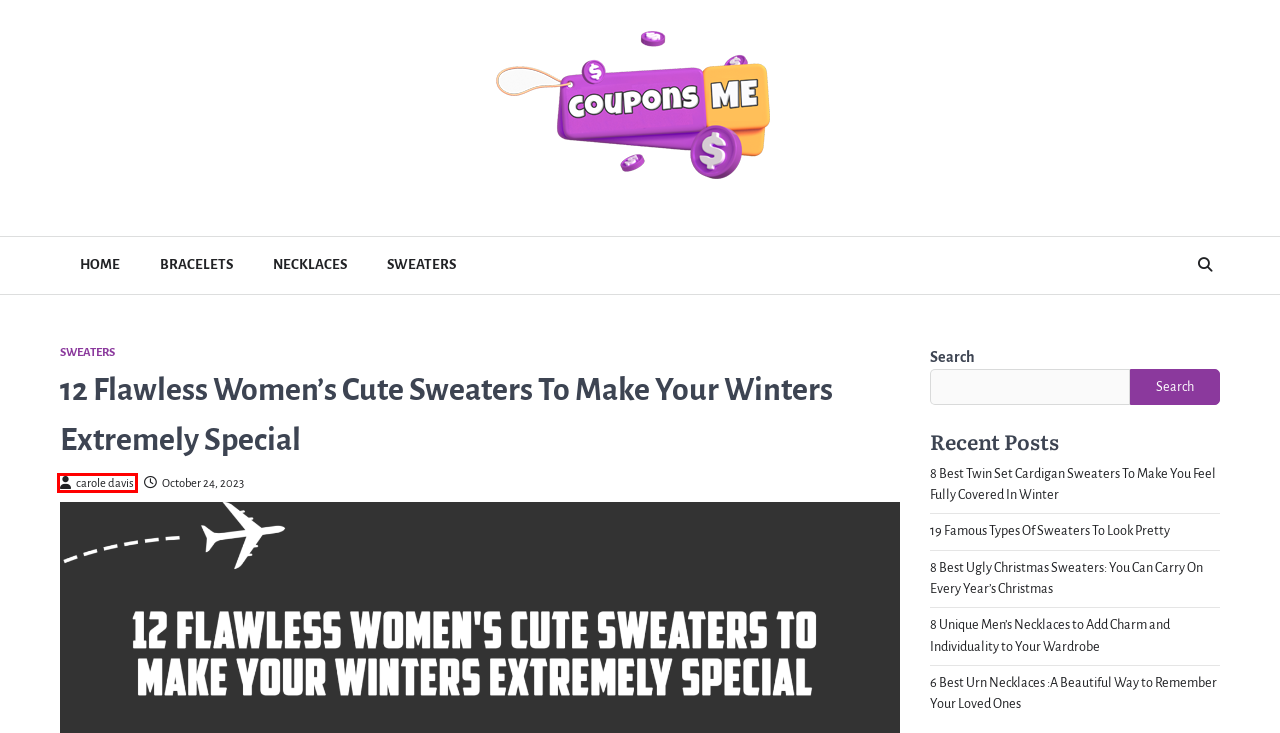You are provided with a screenshot of a webpage that has a red bounding box highlighting a UI element. Choose the most accurate webpage description that matches the new webpage after clicking the highlighted element. Here are your choices:
A. Bracelets - Coupons-me
B. 8 Best Twin Set Cardigan Sweaters To Make You Feel Fully Covered In Winter - Coupons-me
C. 19 Famous Types Of Sweaters To Look Pretty - Coupons-me
D. carole davis - Coupons-me
E. 8 Best Ugly Christmas Sweaters: You Can Carry On Every Year’s Christmas - Coupons-me
F. 8 Unique Men’s Necklaces to Add Charm and Individuality to Your Wardrobe - Coupons-me
G. Necklaces - Coupons-me
H. 6 Best Urn Necklaces :A Beautiful Way to Remember Your Loved Ones - Coupons-me

D